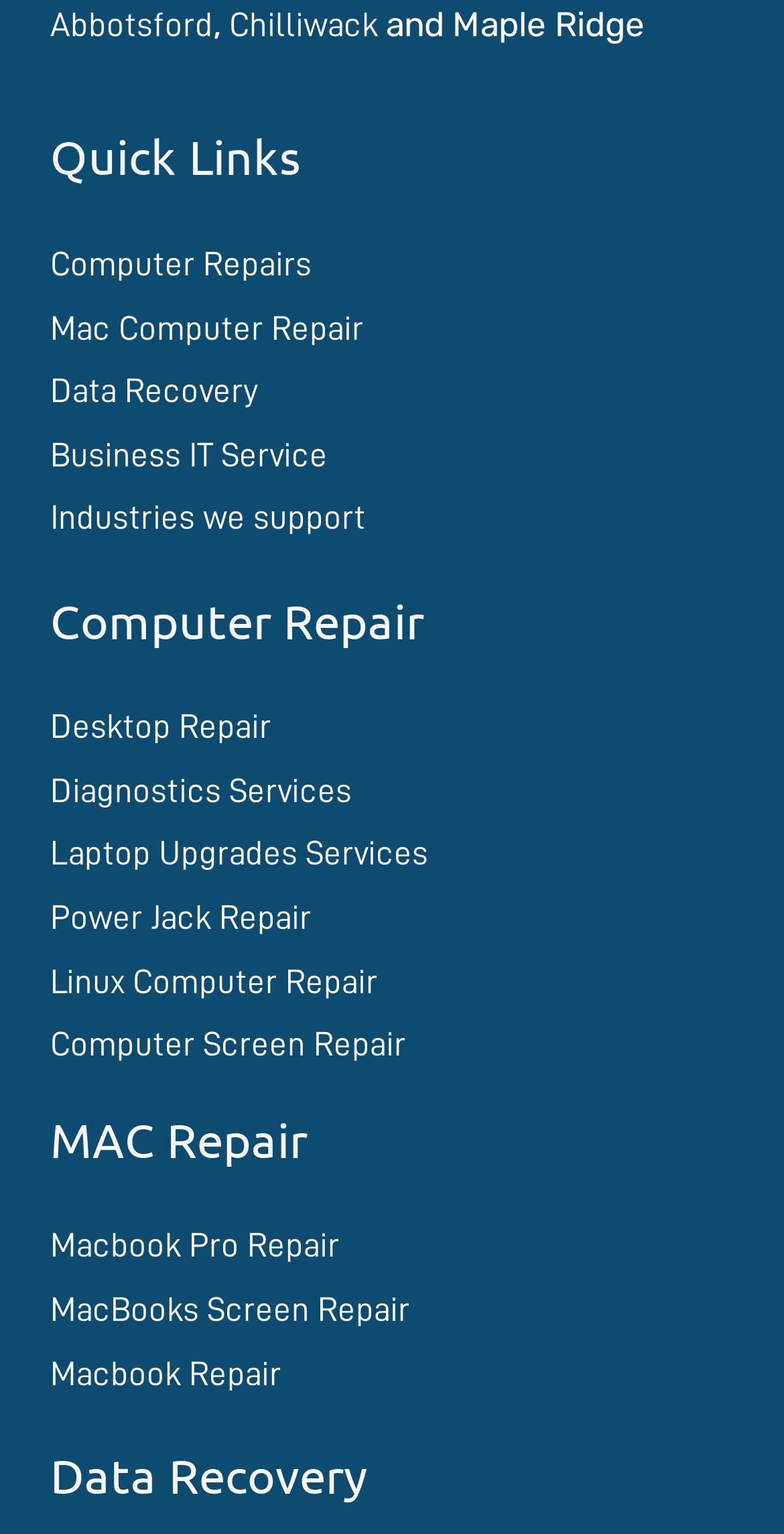What is the last link under Computer Repair?
Respond to the question with a single word or phrase according to the image.

Computer Screen Repair